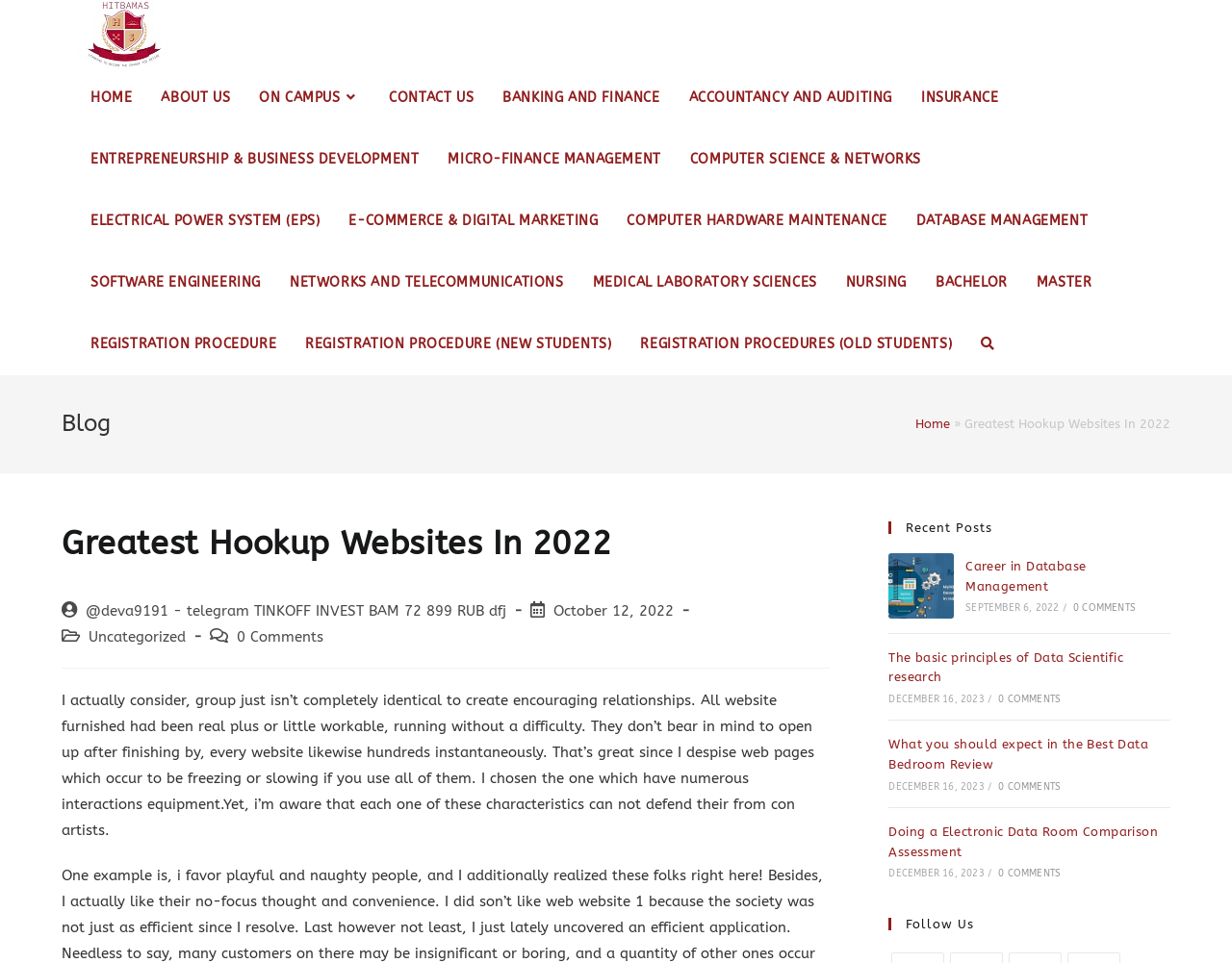How many comments does the blog post have?
By examining the image, provide a one-word or phrase answer.

0 Comments